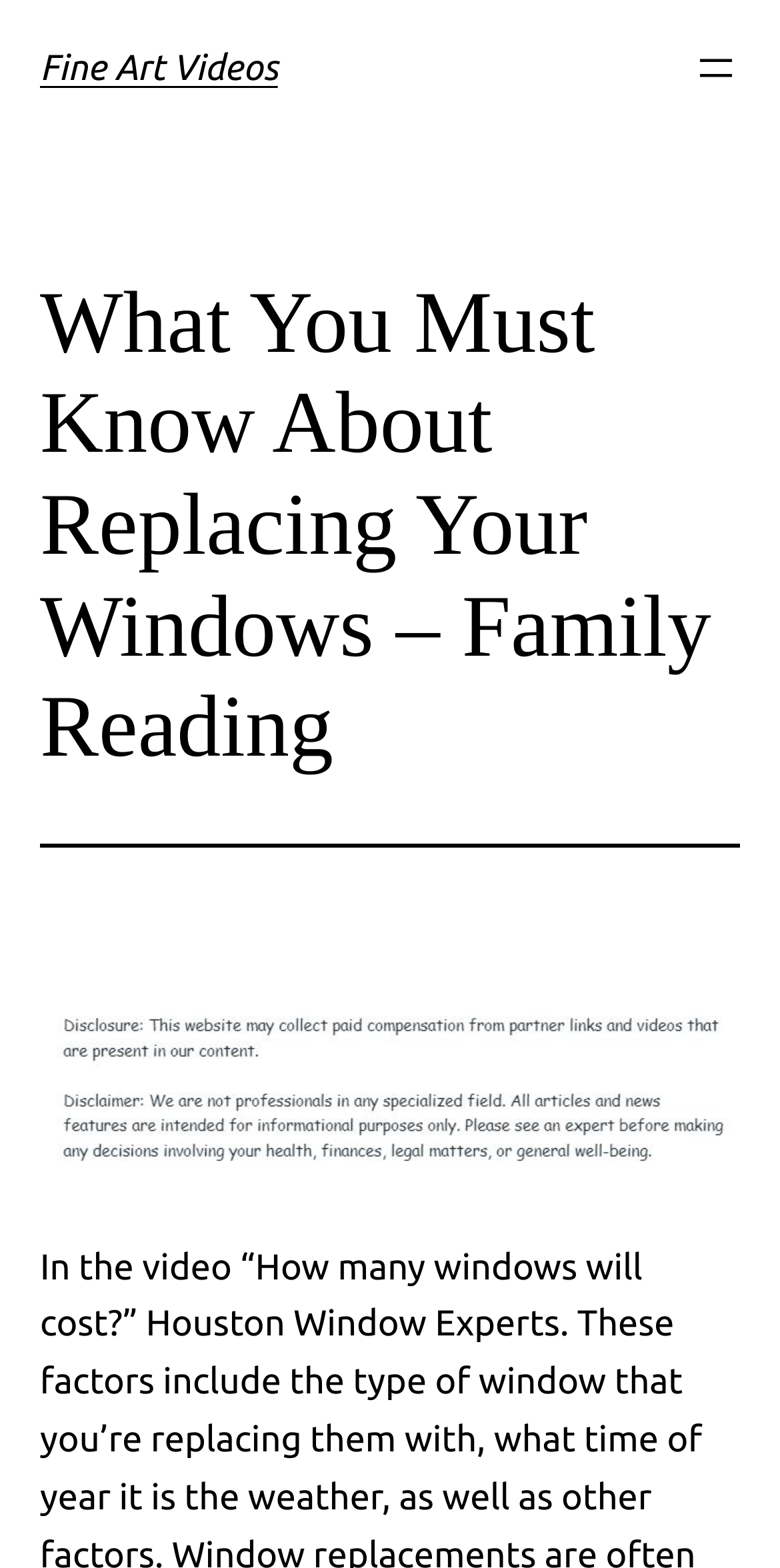Given the element description, predict the bounding box coordinates in the format (top-left x, top-left y, bottom-right x, bottom-right y). Make sure all values are between 0 and 1. Here is the element description: aria-label="Open menu"

[0.887, 0.029, 0.949, 0.059]